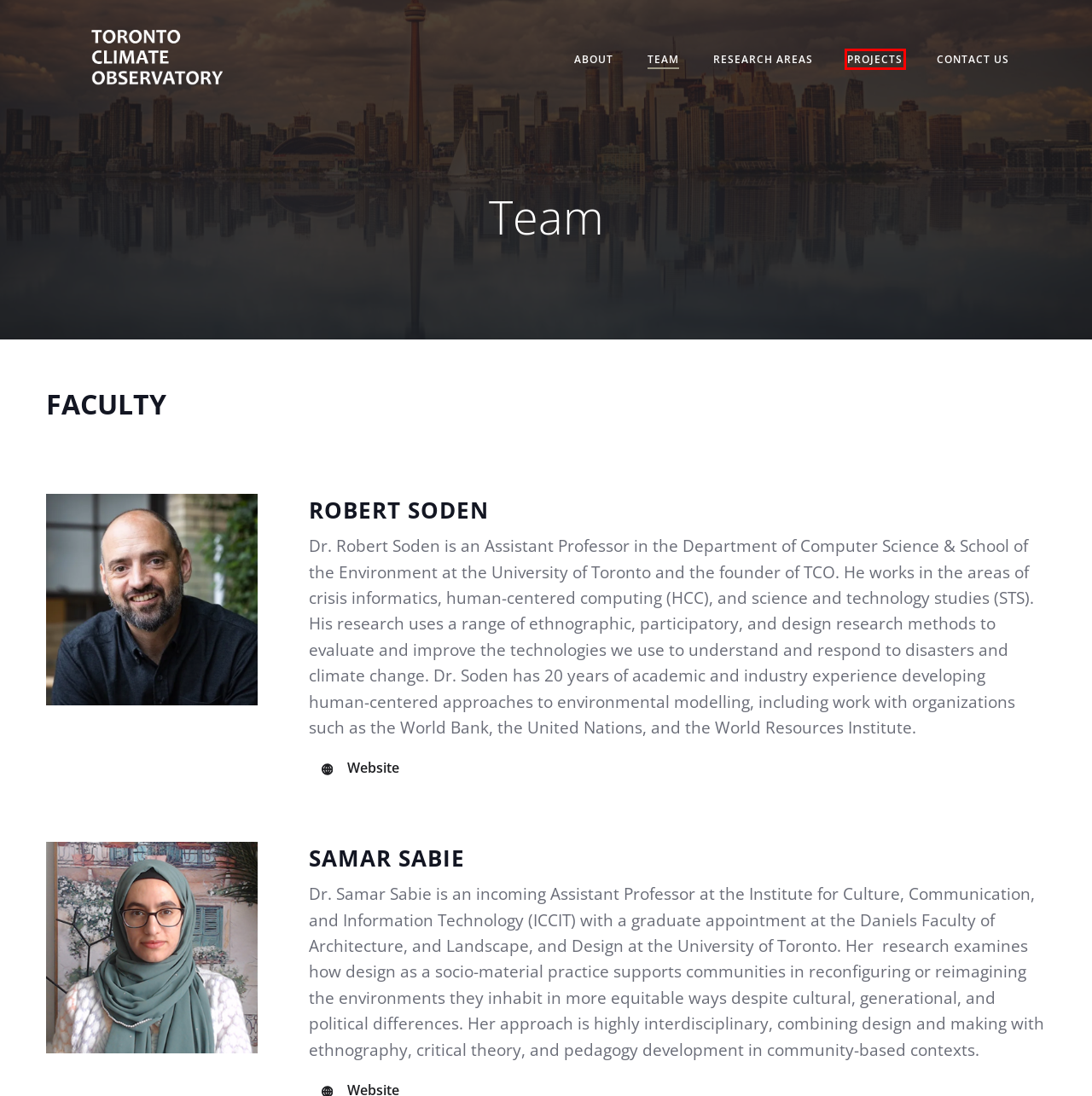Review the screenshot of a webpage that includes a red bounding box. Choose the webpage description that best matches the new webpage displayed after clicking the element within the bounding box. Here are the candidates:
A. Research Areas – Toronto Climate Observatory
B. CCRL
C. Projects – Toronto Climate Observatory
D. About – Toronto Climate Observatory
E. Contact Us – Toronto Climate Observatory
F. Robert Soden
G. Taneea S Agrawaal
H. Home | Ishtiaque Ahmed

C